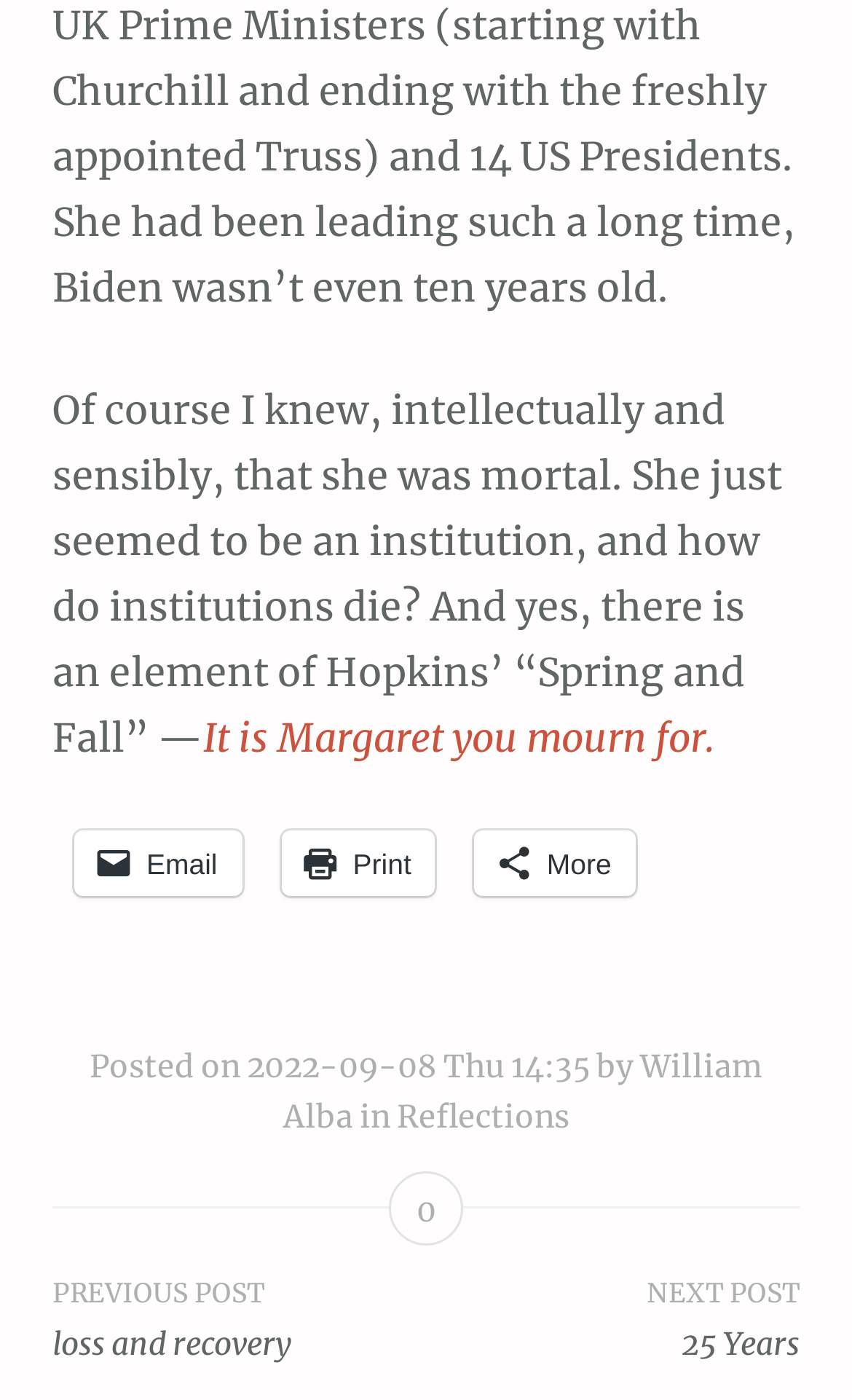What is the title of the previous post?
Give a single word or phrase as your answer by examining the image.

loss and recovery